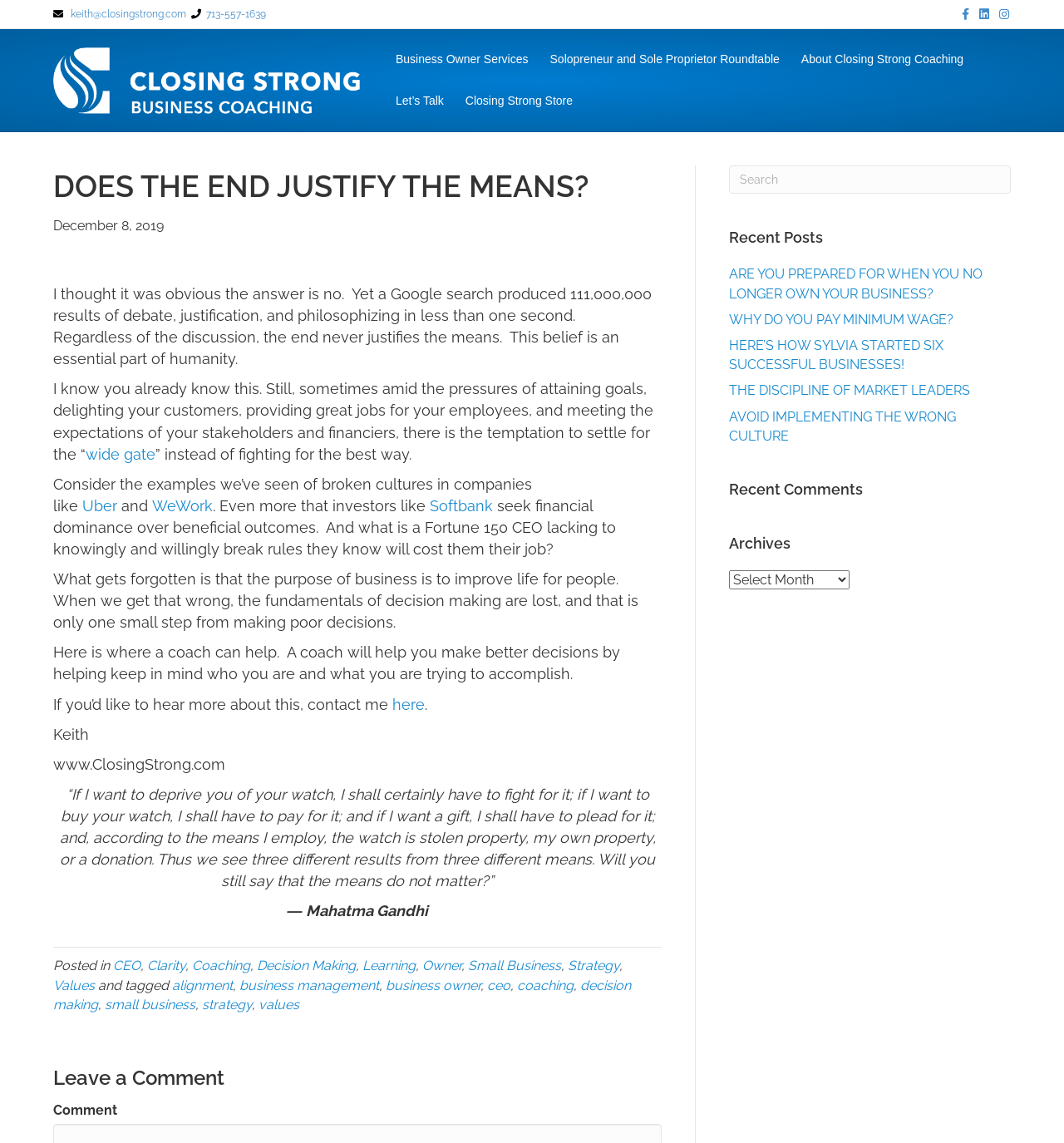Determine the bounding box of the UI component based on this description: "WeWork". The bounding box coordinates should be four float values between 0 and 1, i.e., [left, top, right, bottom].

[0.143, 0.435, 0.2, 0.45]